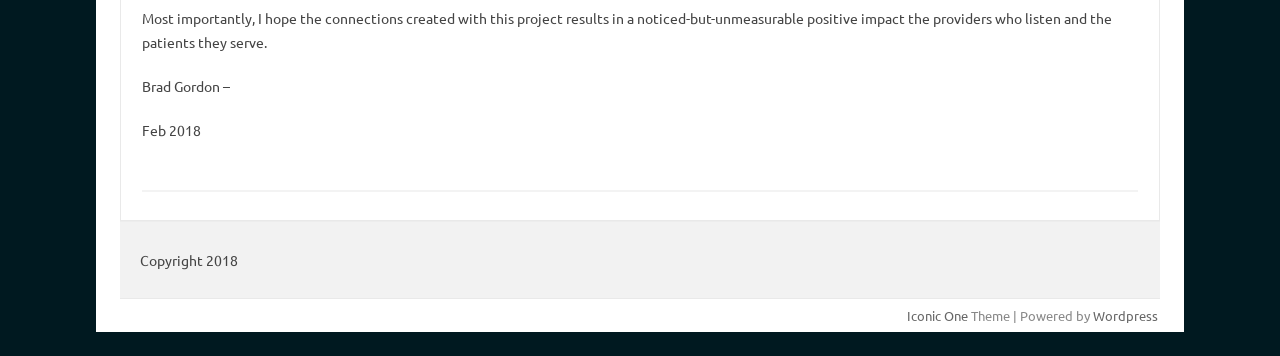What is the year of copyright? Observe the screenshot and provide a one-word or short phrase answer.

2018